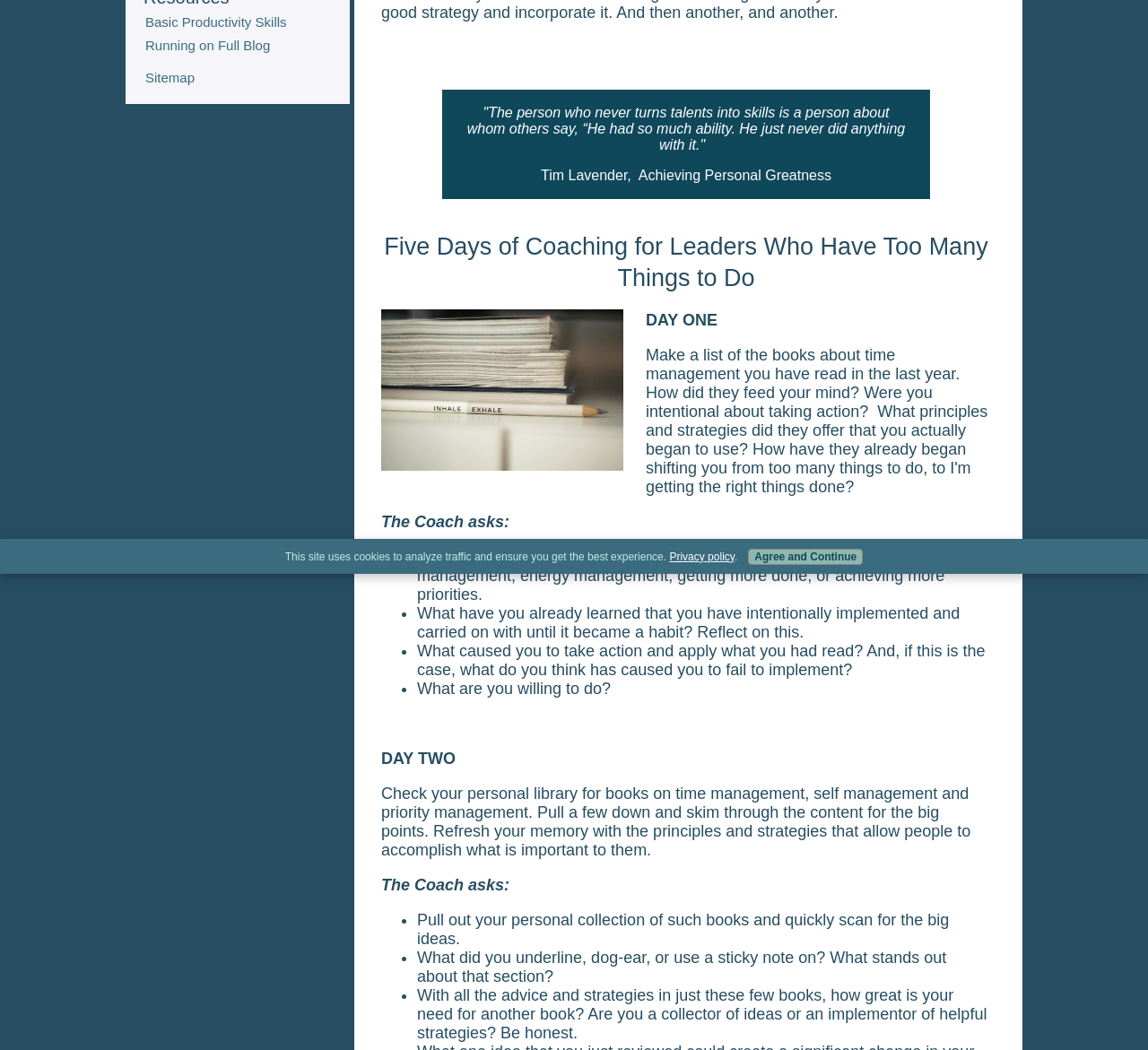Calculate the bounding box coordinates of the UI element given the description: "Privacy policy".

[0.583, 0.524, 0.64, 0.536]